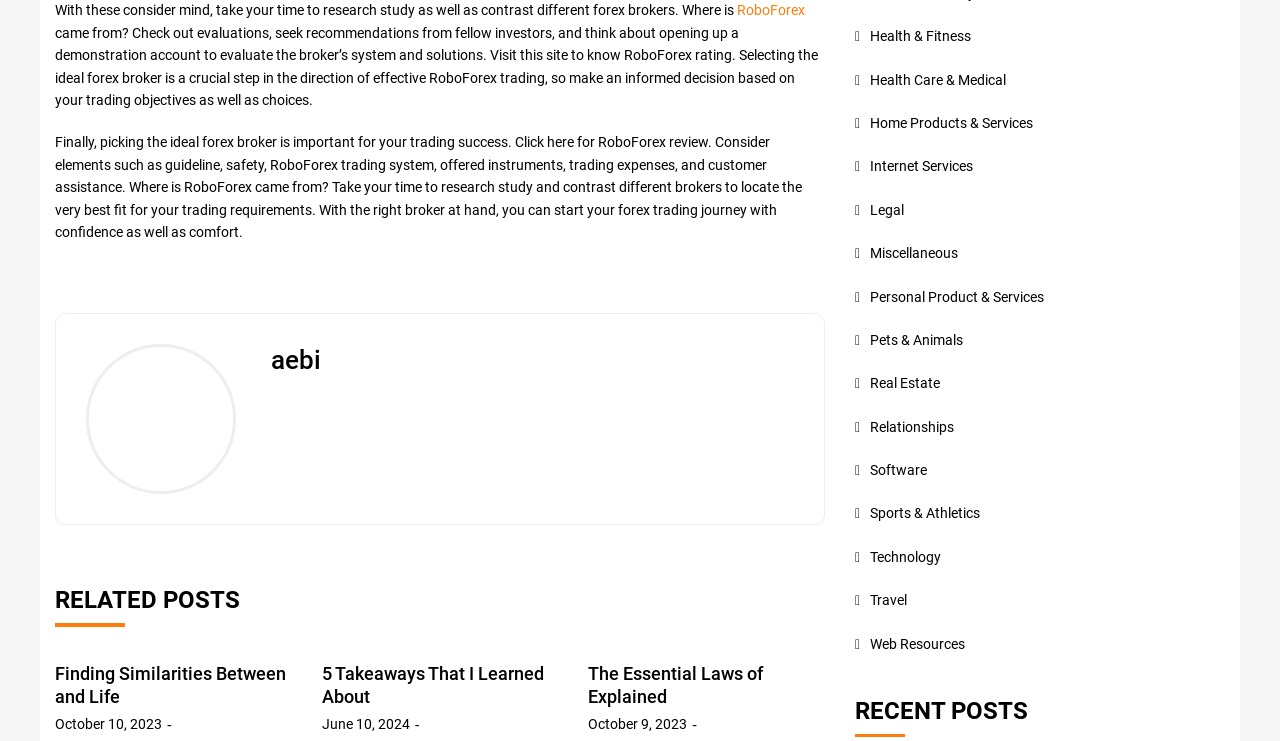What type of posts are listed below the 'RELATED POSTS' heading?
Please give a detailed and elaborate explanation in response to the question.

The webpage lists several blog post titles, such as 'Finding Similarities Between and Life', '5 Takeaways That I Learned About', and 'The Essential Laws of Explained', under the 'RELATED POSTS' heading, indicating that they are related blog posts.